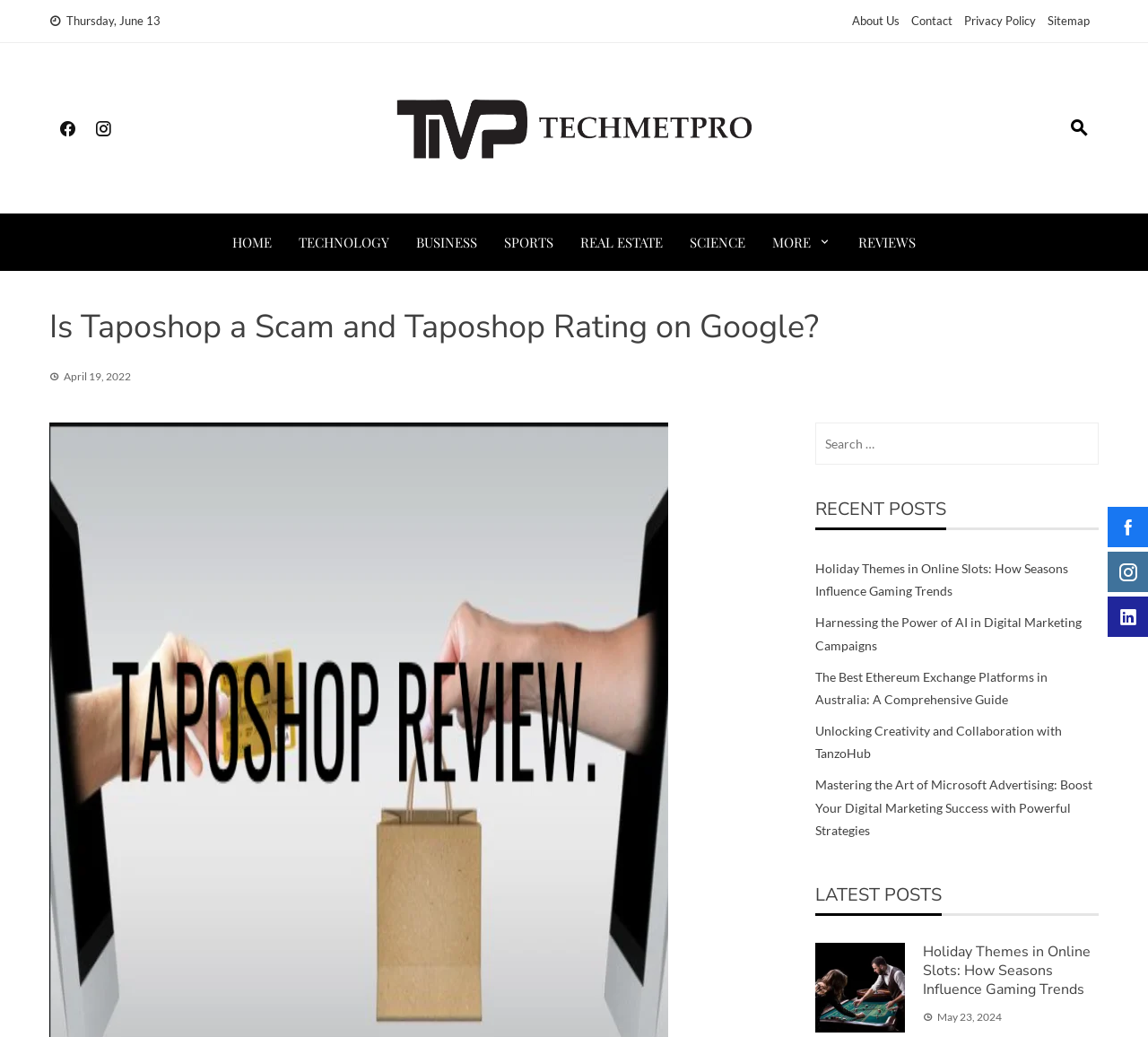What is the title of the post with the image?
Use the information from the image to give a detailed answer to the question.

I found the image in the 'LATEST POSTS' section, and then I looked at the title associated with the image, which is 'Holiday Themes in Online Slots: How Seasons Influence Gaming Trends'.